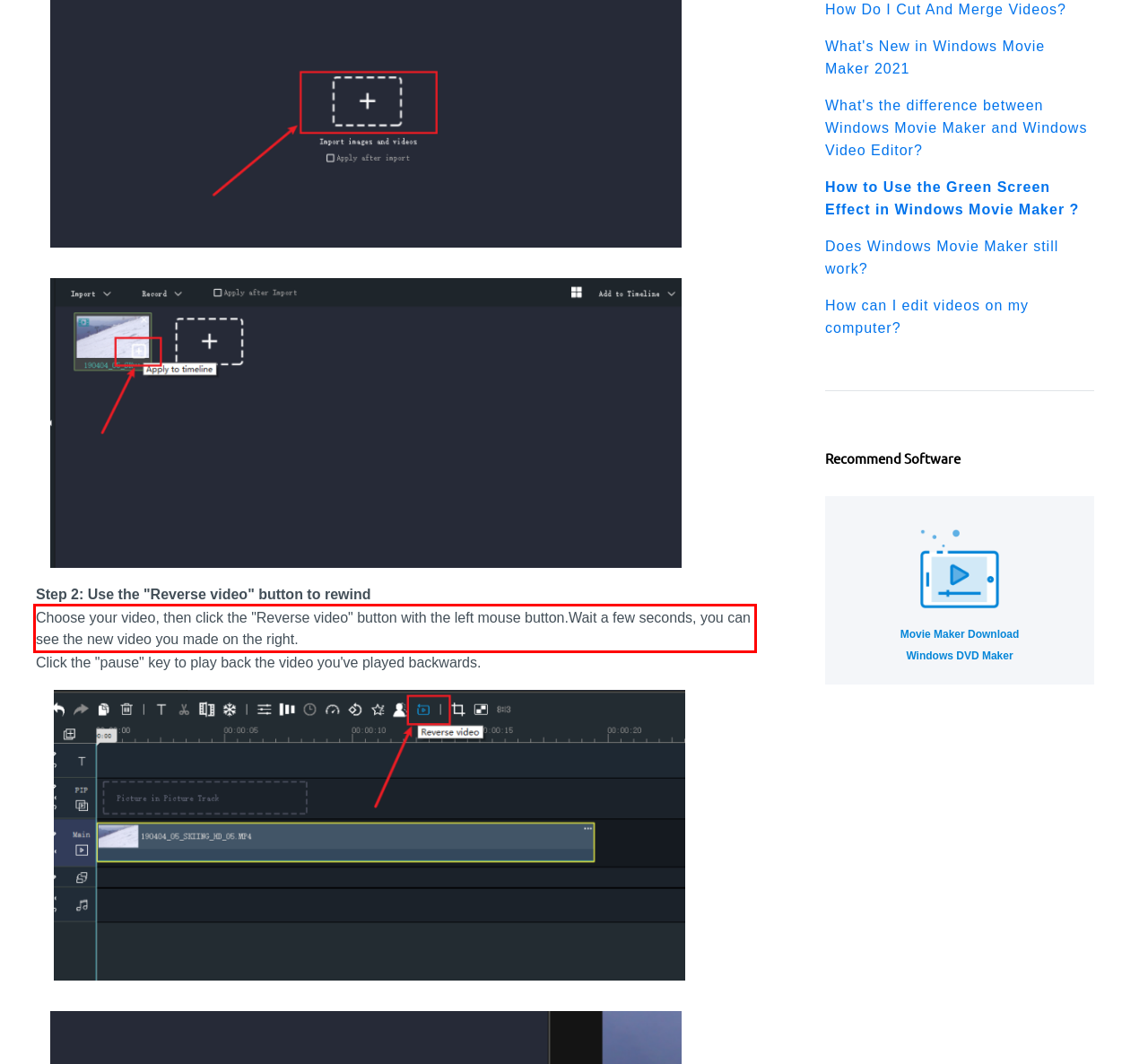You are provided with a screenshot of a webpage containing a red bounding box. Please extract the text enclosed by this red bounding box.

Choose your video, then click the "Reverse video" button with the left mouse button.Wait a few seconds, you can see the new video you made on the right.